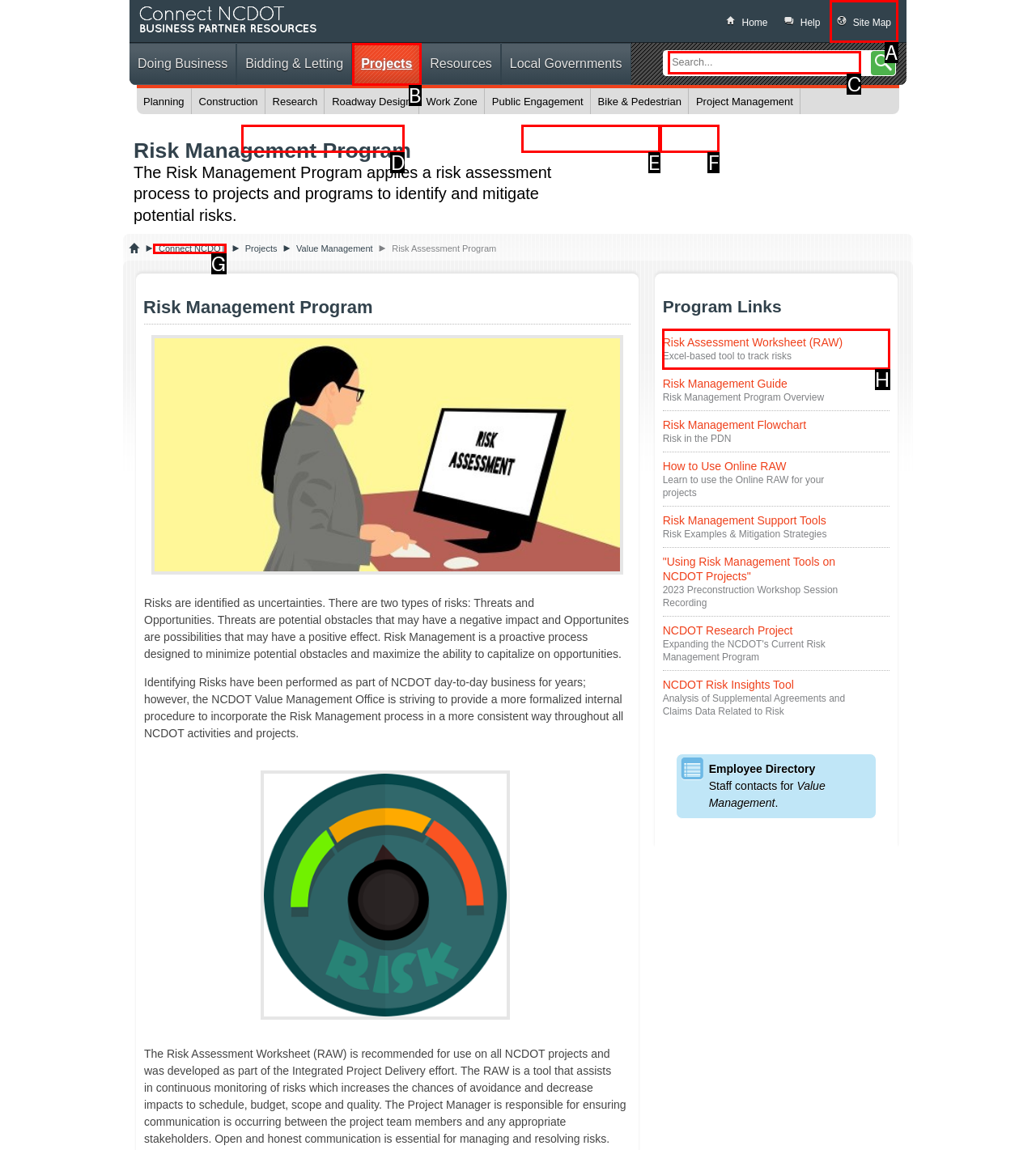Which HTML element among the options matches this description: Contracts? Answer with the letter representing your choice.

F